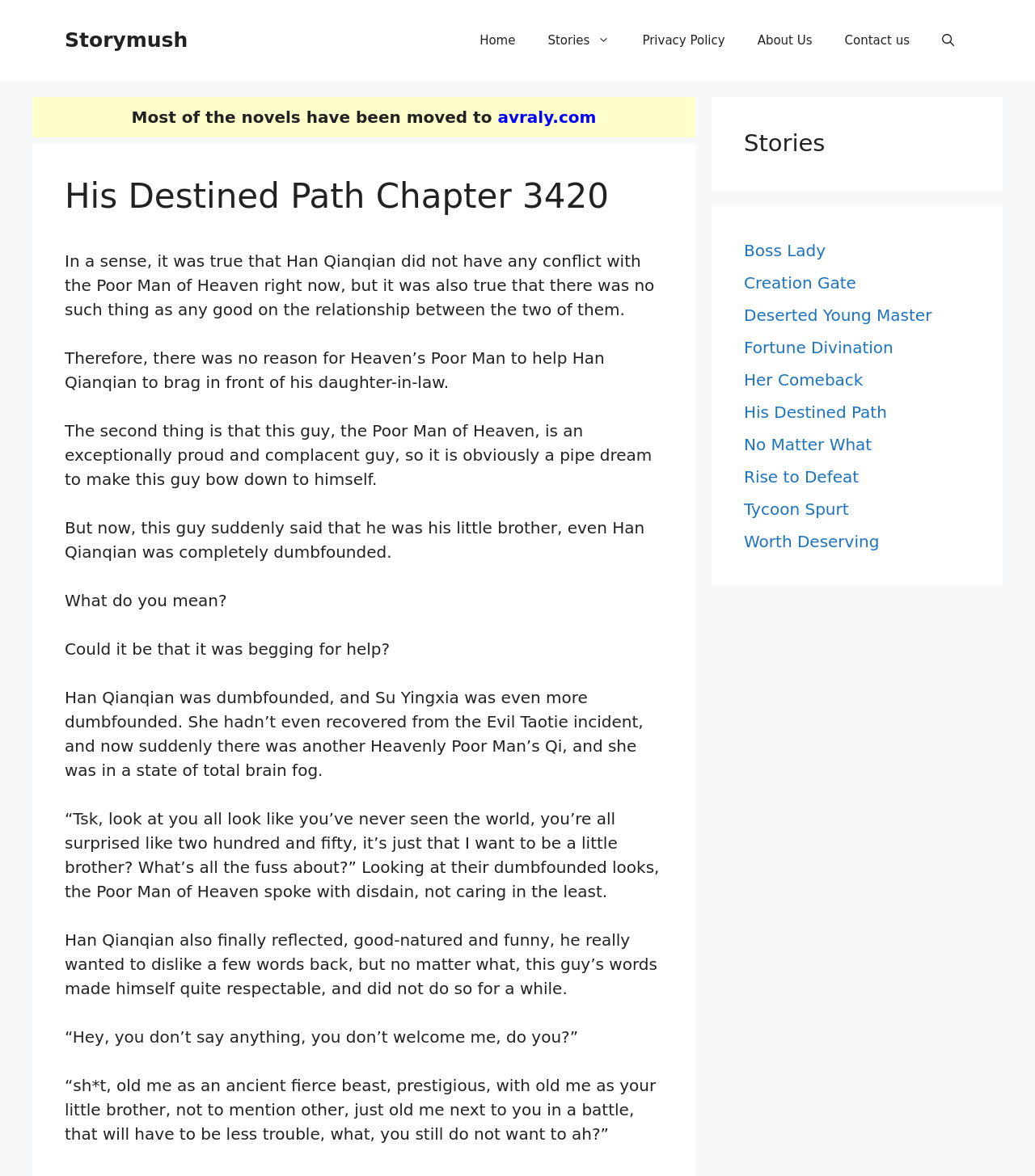Please indicate the bounding box coordinates for the clickable area to complete the following task: "Click the 'Home' link". The coordinates should be specified as four float numbers between 0 and 1, i.e., [left, top, right, bottom].

[0.448, 0.014, 0.514, 0.055]